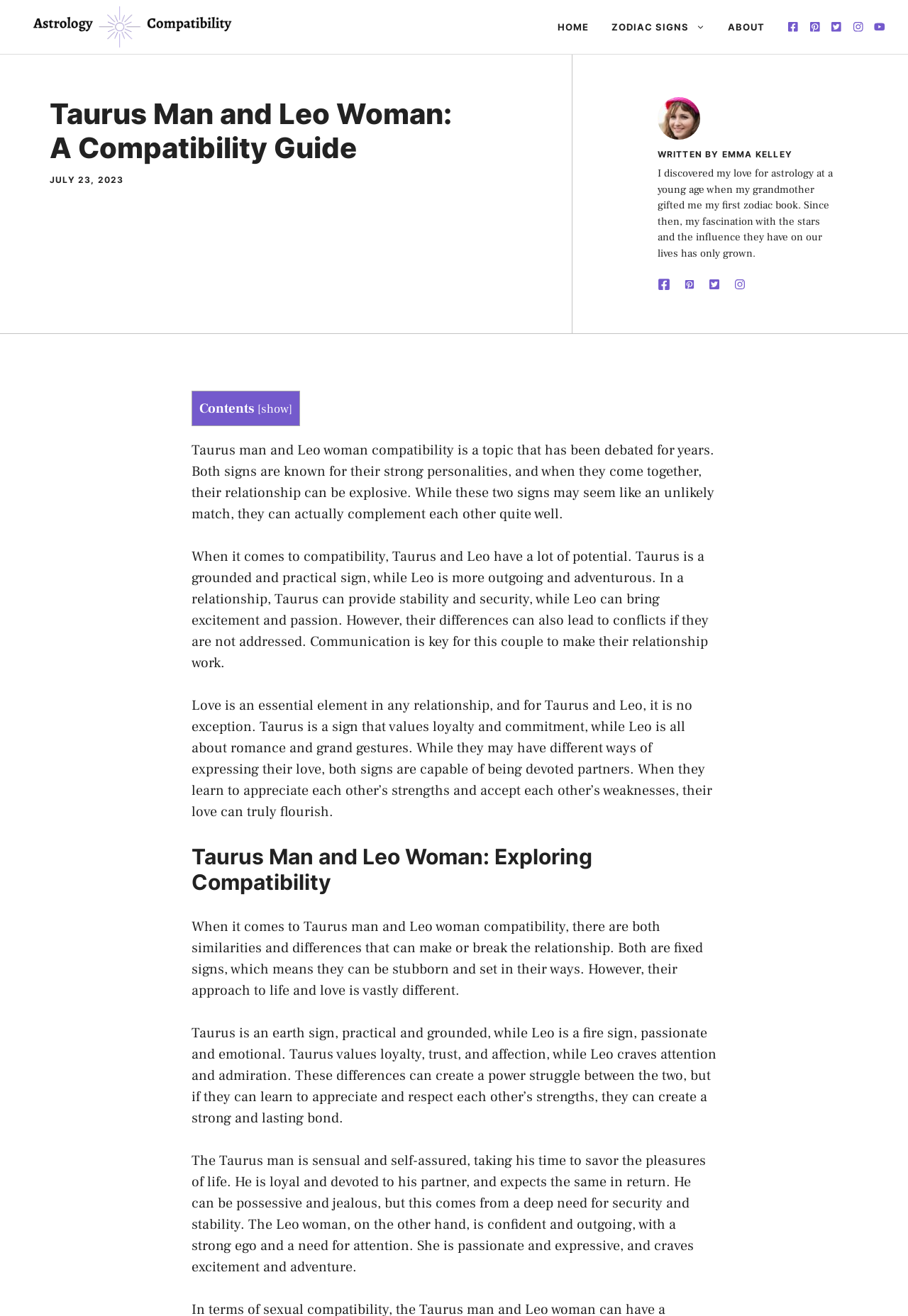Analyze the image and answer the question with as much detail as possible: 
What is the difference in approach to life and love between Taurus and Leo?

The webpage states that Taurus is an earth sign, practical and grounded, while Leo is a fire sign, passionate and emotional. This suggests that Taurus approaches life and love in a practical and grounded way, while Leo approaches it in a passionate and emotional way.